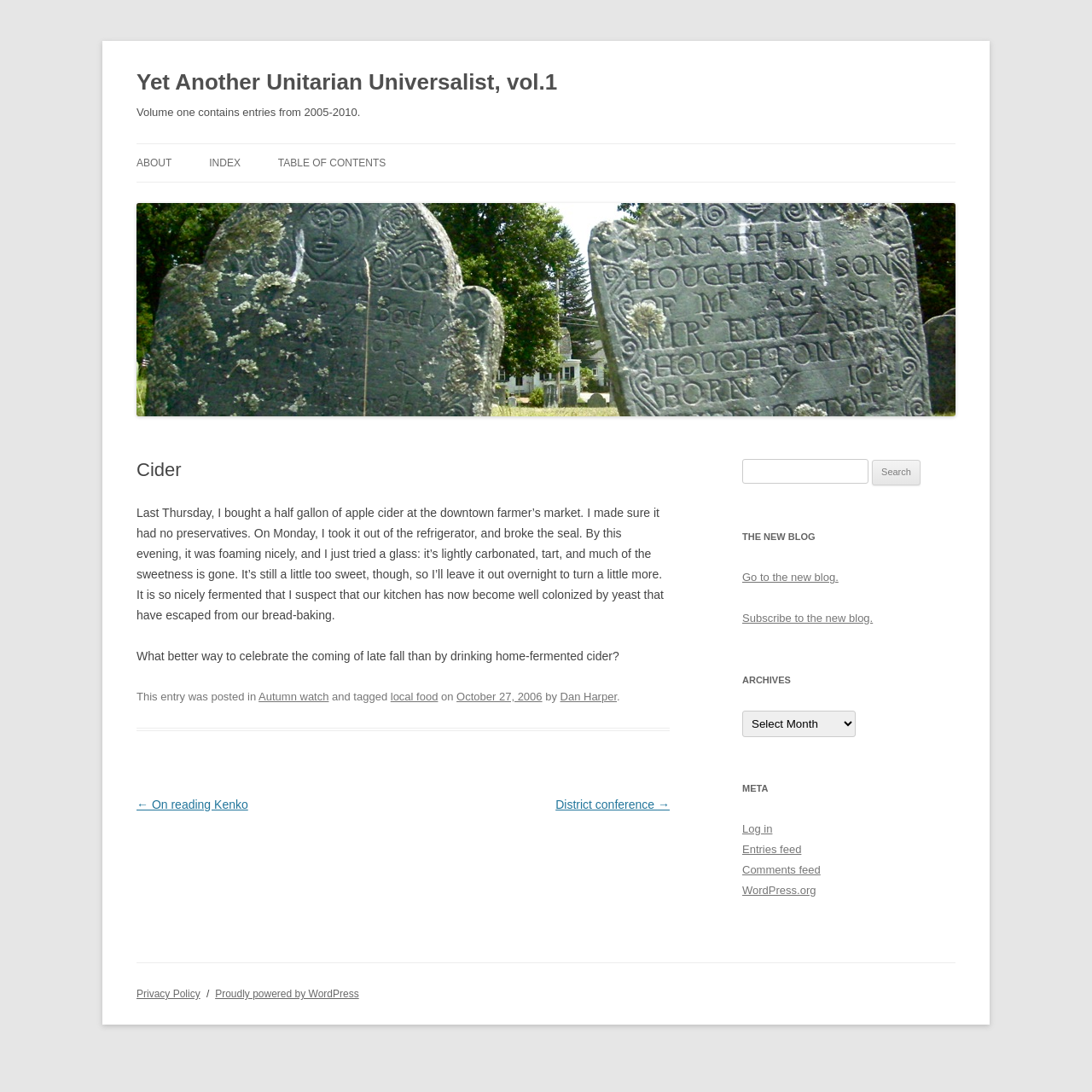Identify the main title of the webpage and generate its text content.

Yet Another Unitarian Universalist, vol.1